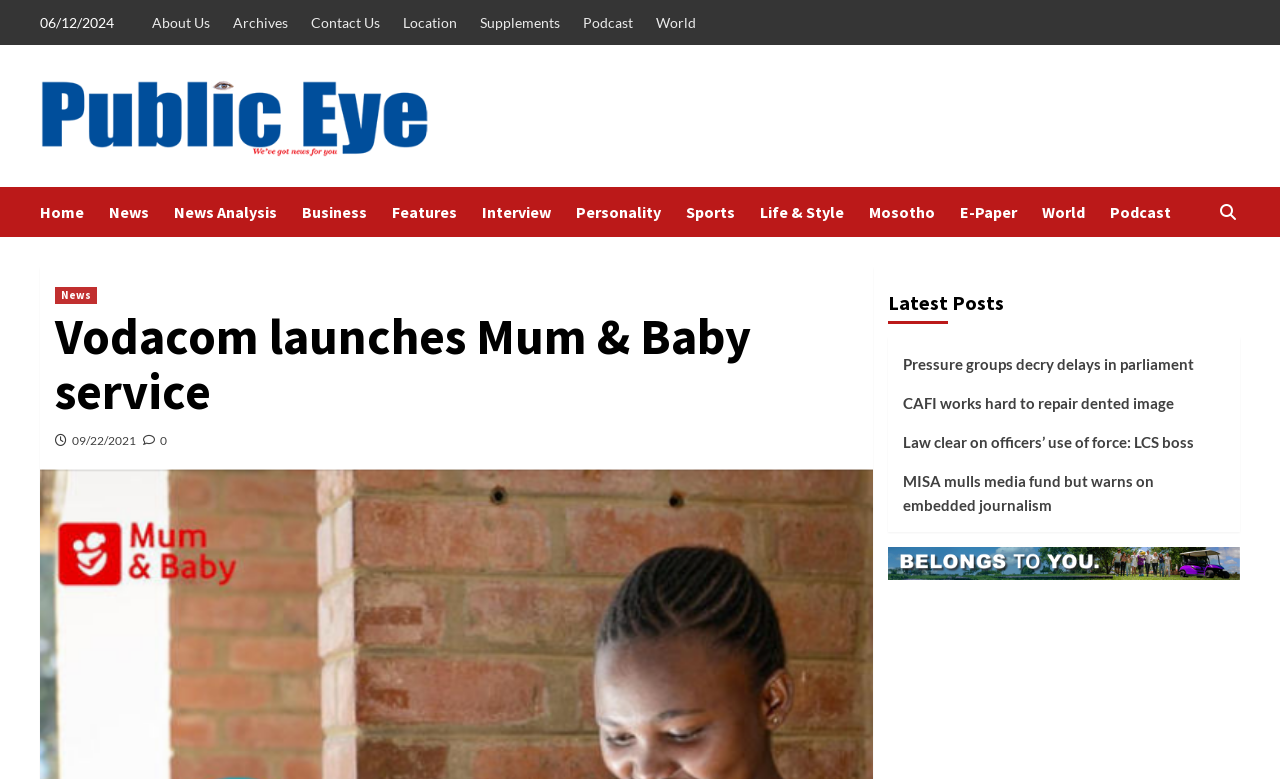What is the icon name of the link element with the bounding box coordinates [0.949, 0.25, 0.969, 0.295]?
Please provide a single word or phrase as your answer based on the image.

